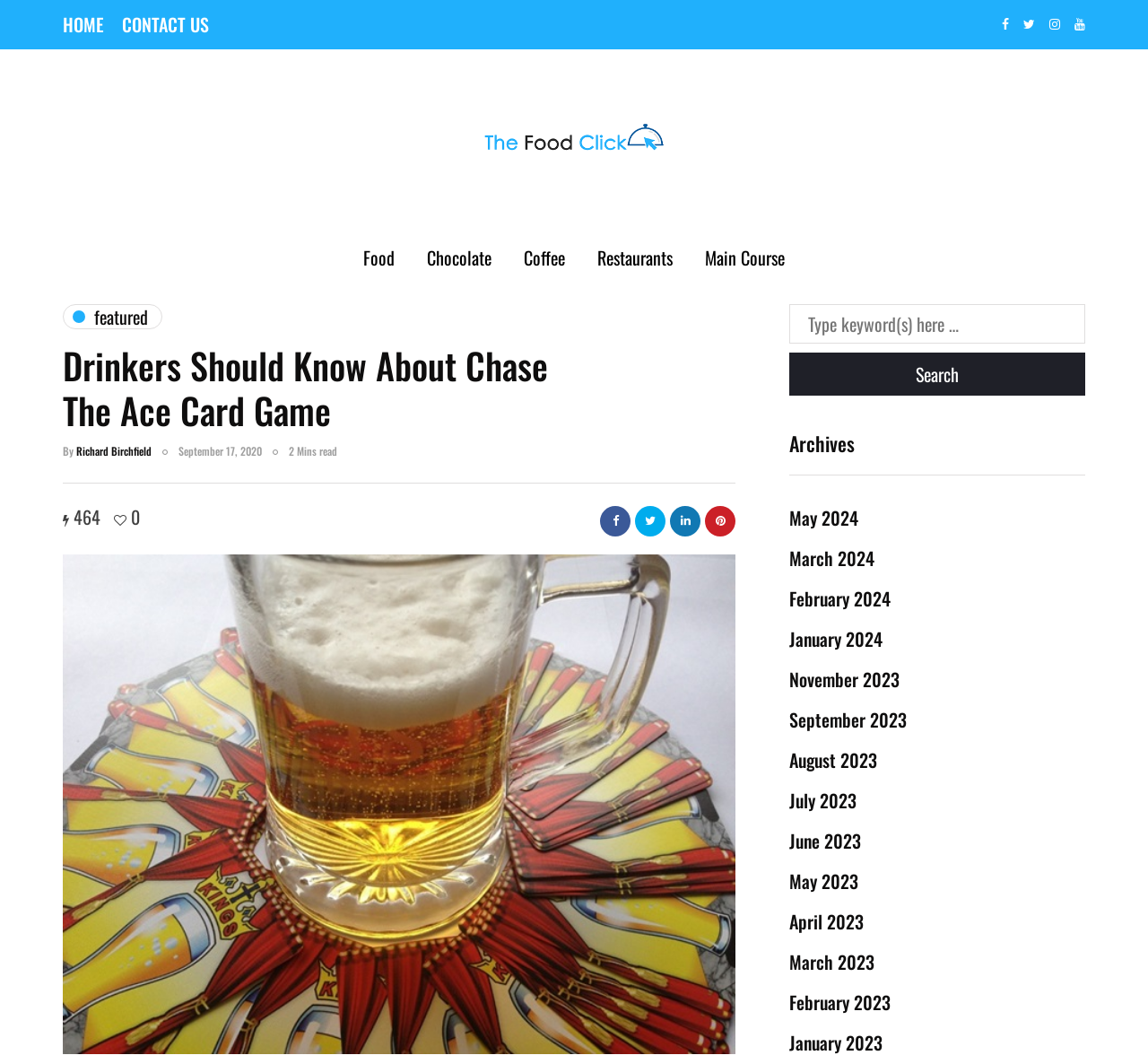Look at the image and answer the question in detail:
What is the category of the link 'Coffee'?

The category of the link 'Coffee' can be found by looking at the links above it, which are 'Food', 'Chocolate', and 'Restaurants'. This indicates that 'Coffee' is a subcategory of 'Food'.